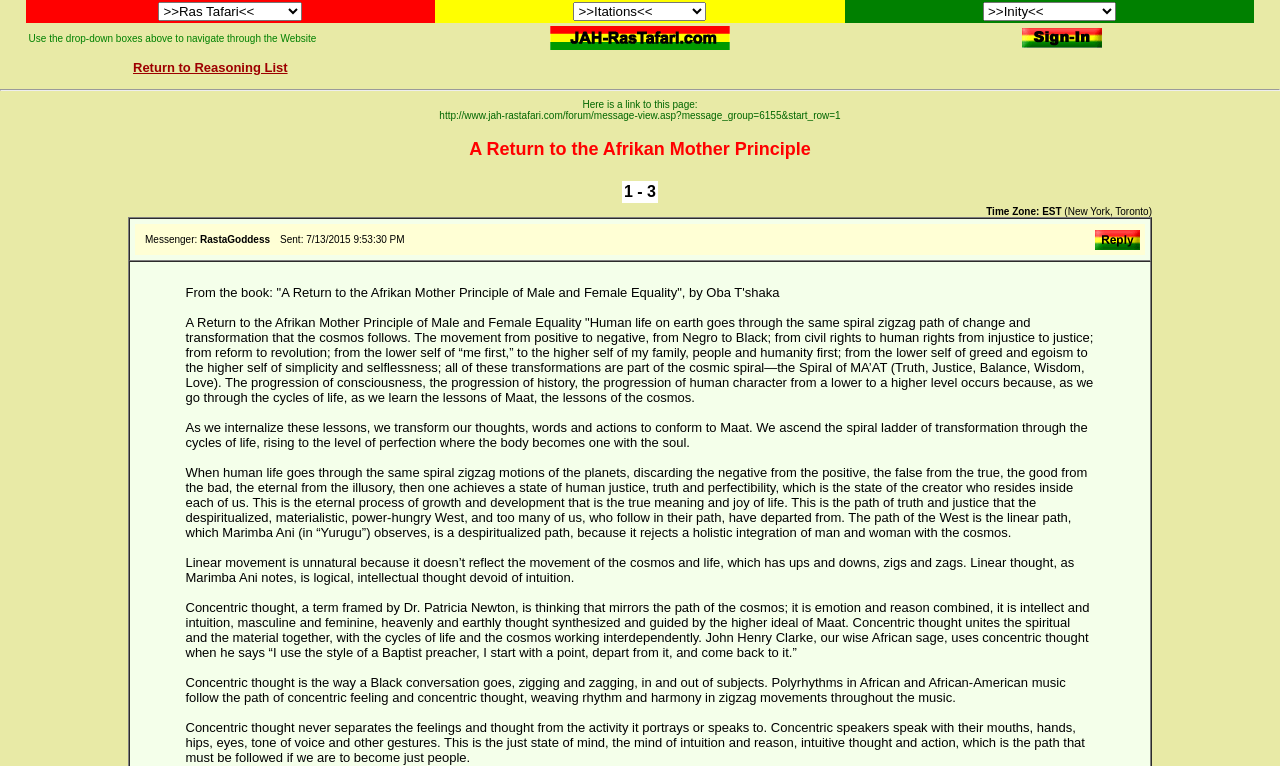What is the website about?
Provide a well-explained and detailed answer to the question.

Based on the webpage content, it appears that the website is about the Afrikan Mother Principle, which is a concept related to male and female equality. The webpage discusses the importance of this principle and how it can be achieved through a spiral zigzag path of change and transformation.